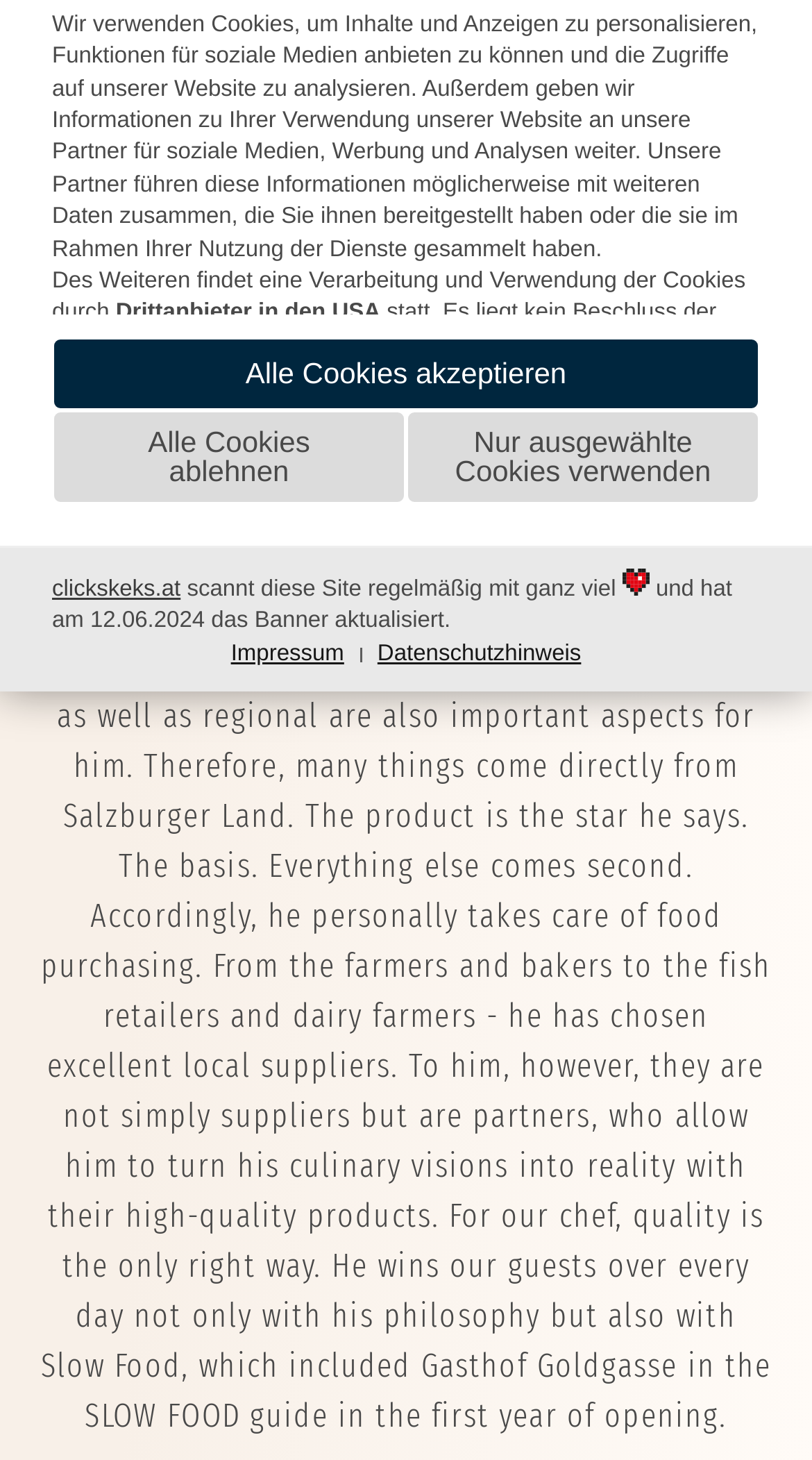Provide the bounding box coordinates for the UI element that is described as: "Alle Cookies ablehnen".

[0.064, 0.281, 0.5, 0.345]